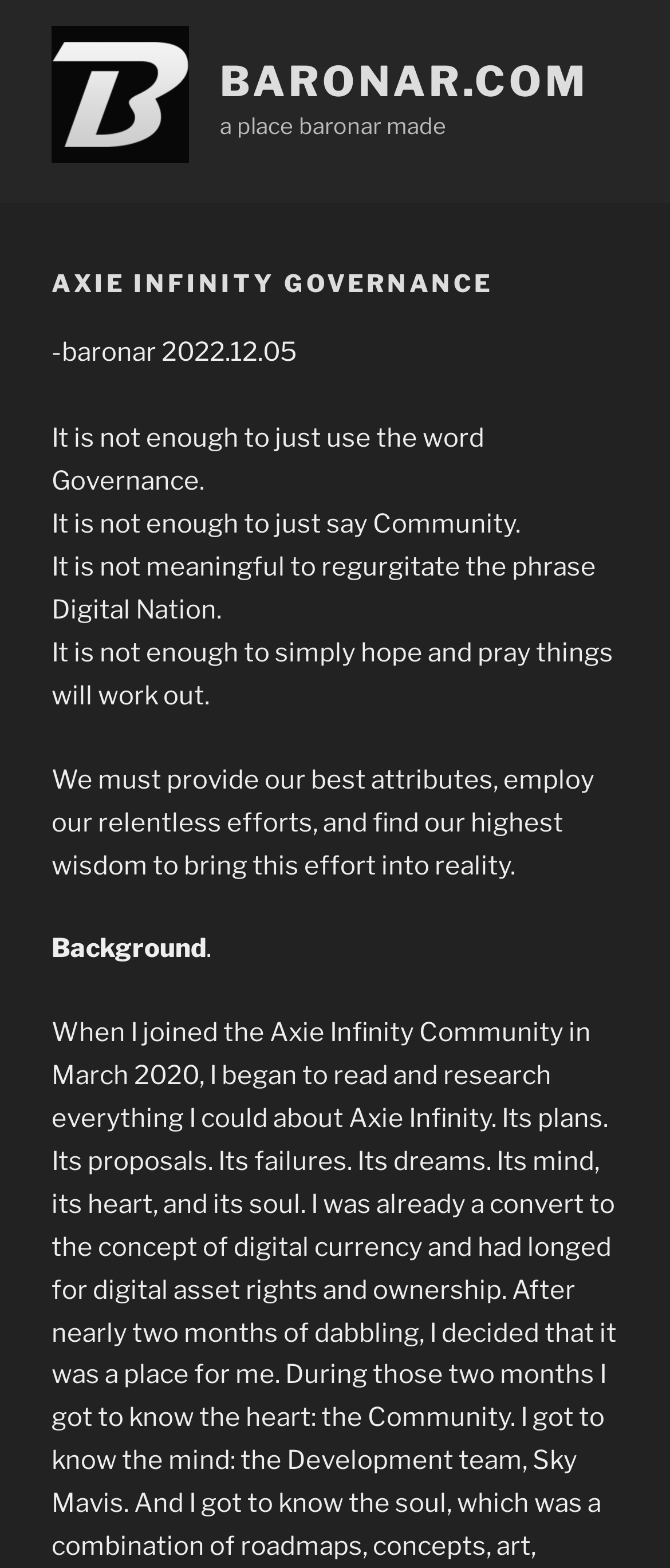Please find the bounding box coordinates (top-left x, top-left y, bottom-right x, bottom-right y) in the screenshot for the UI element described as follows: parent_node: *E-mail name="msg_email" placeholder="Business E-mail"

None